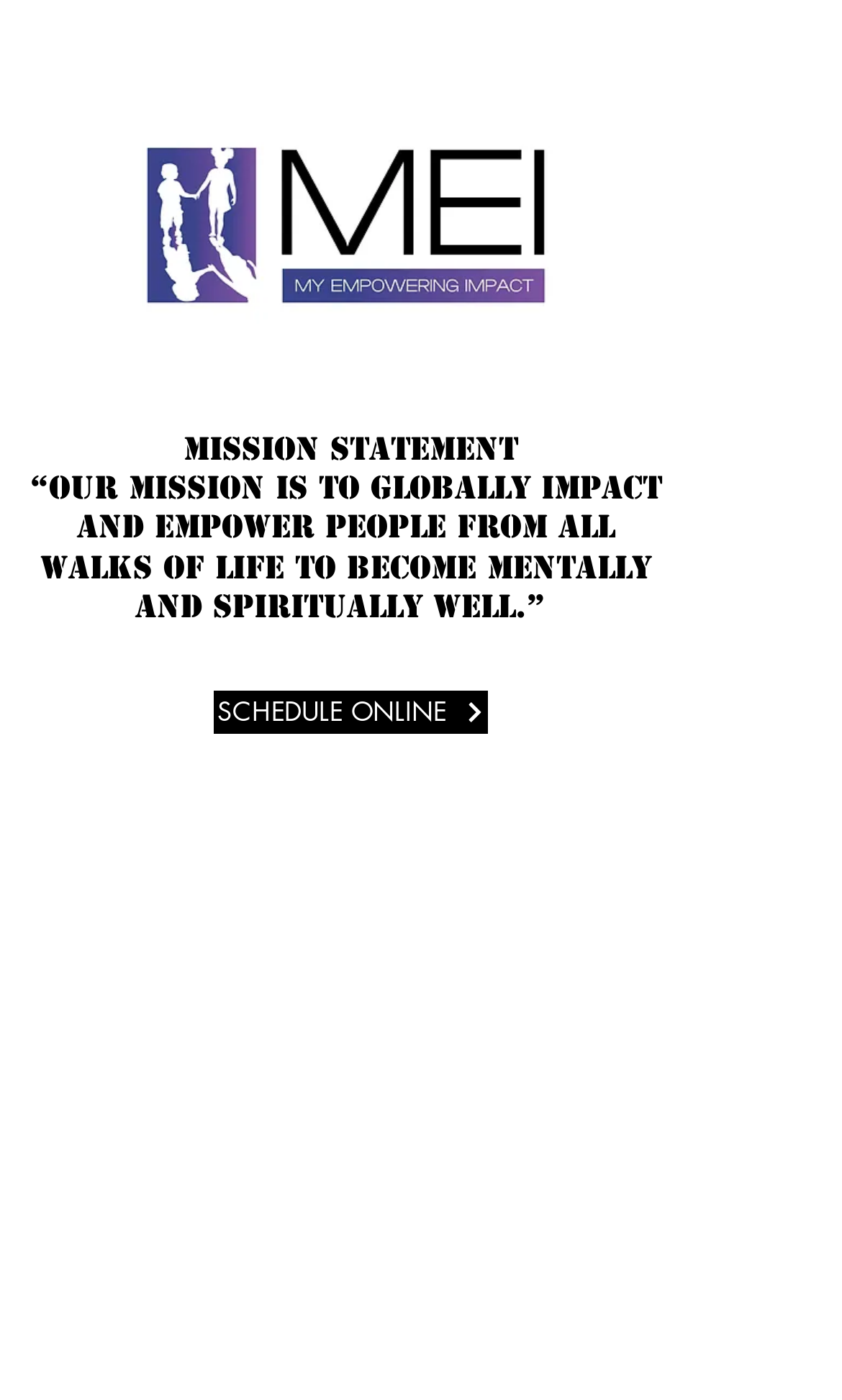Specify the bounding box coordinates (top-left x, top-left y, bottom-right x, bottom-right y) of the UI element in the screenshot that matches this description: MENU

[0.672, 0.128, 0.792, 0.197]